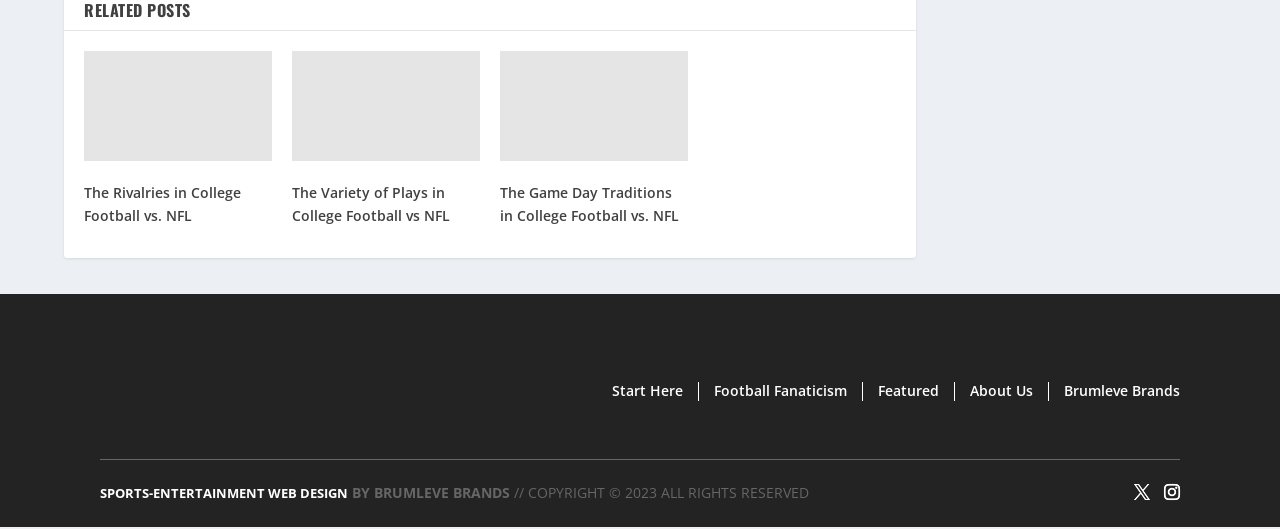Could you specify the bounding box coordinates for the clickable section to complete the following instruction: "View the article about game day traditions in college football vs NFL"?

[0.391, 0.099, 0.538, 0.307]